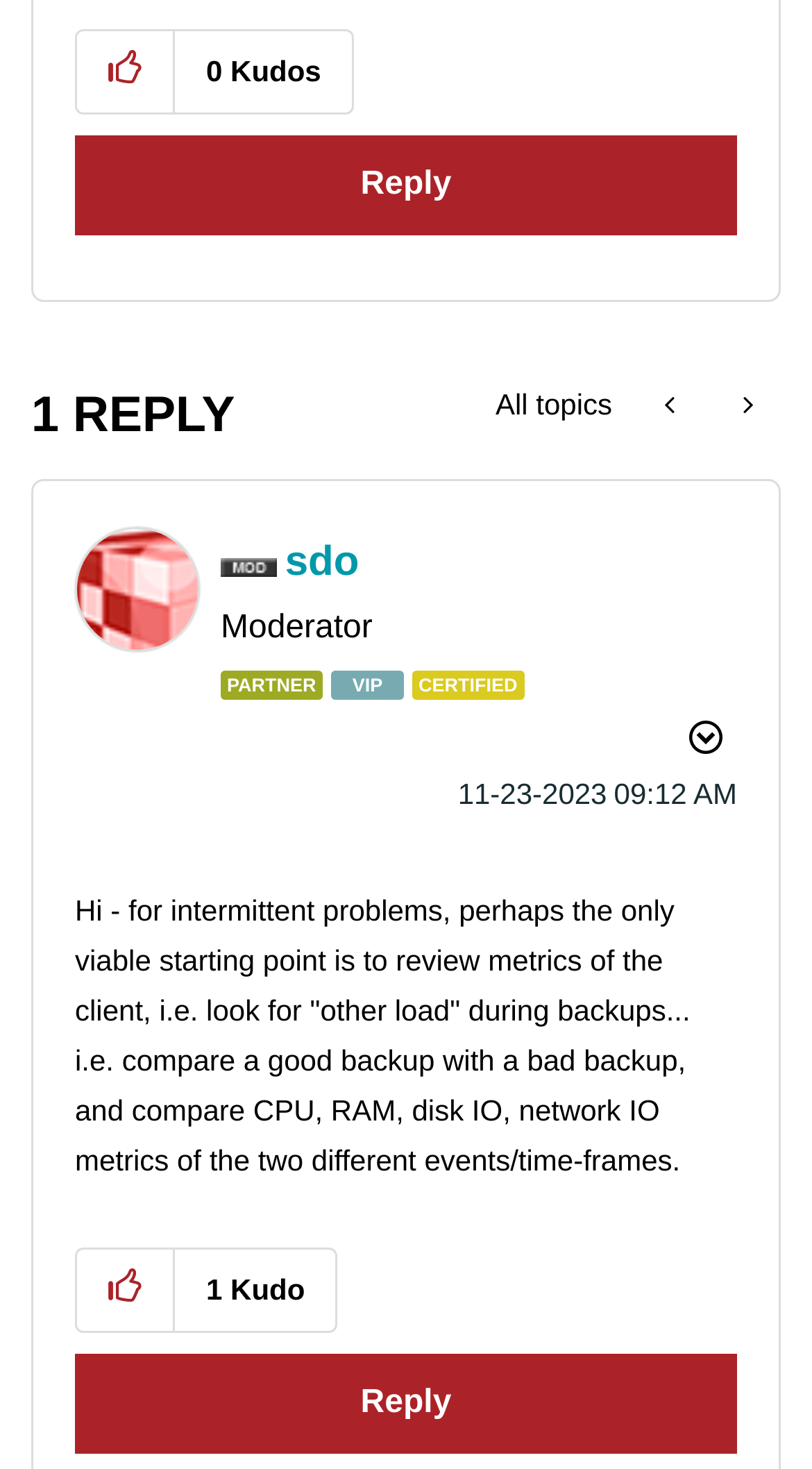Locate the bounding box coordinates of the area that needs to be clicked to fulfill the following instruction: "Show comment option menu". The coordinates should be in the format of four float numbers between 0 and 1, namely [left, top, right, bottom].

[0.821, 0.481, 0.908, 0.523]